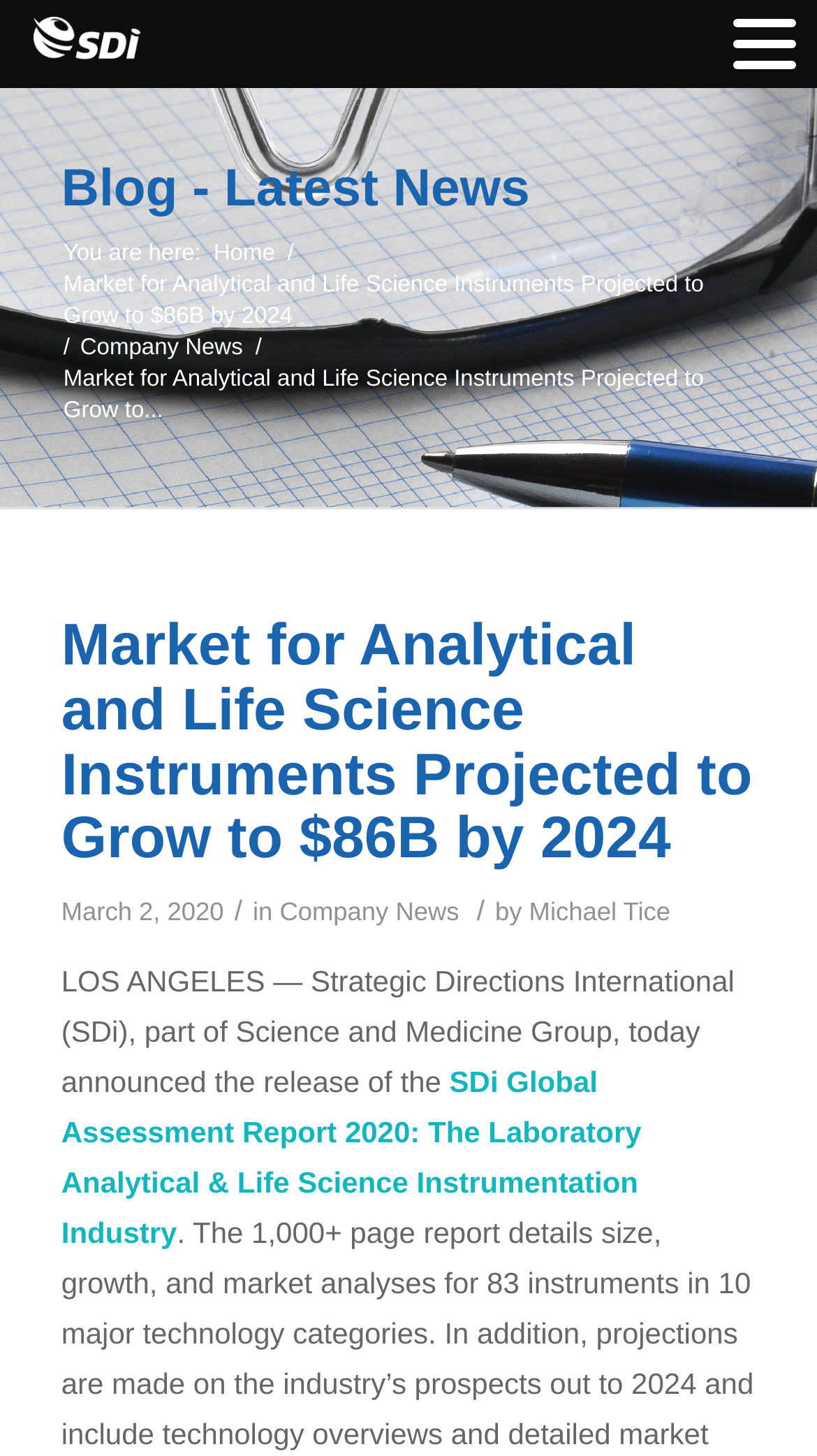What is the date of the news?
Can you offer a detailed and complete answer to this question?

The date of the news is March 2, 2020, which is mentioned in the text 'March 2, 2020'.